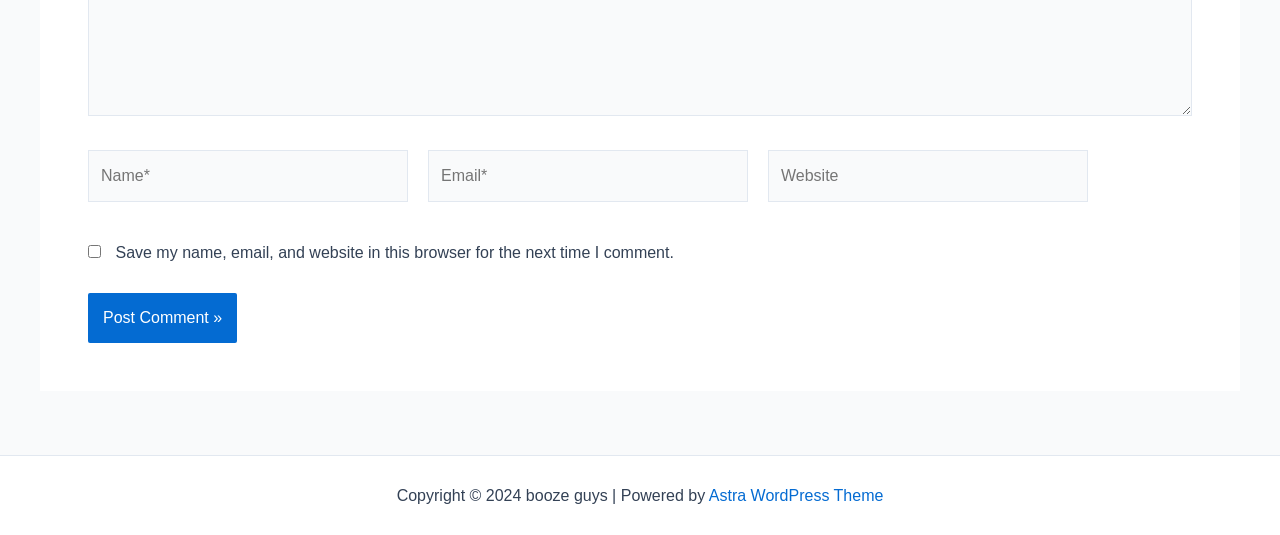What is the theme of the website?
Refer to the image and provide a one-word or short phrase answer.

Astra WordPress Theme